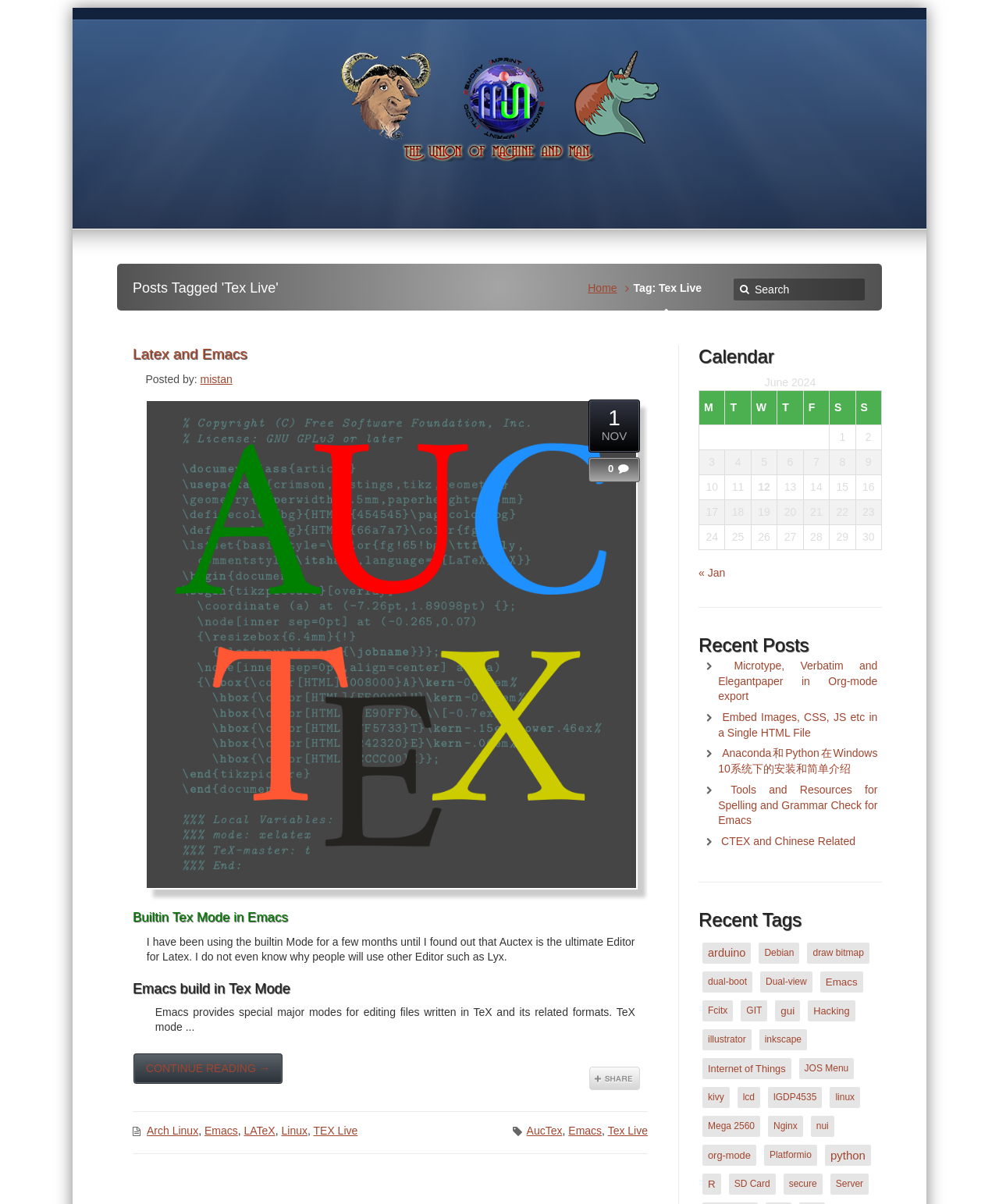Given the webpage screenshot and the description, determine the bounding box coordinates (top-left x, top-left y, bottom-right x, bottom-right y) that define the location of the UI element matching this description: lGDP4535

[0.769, 0.903, 0.823, 0.92]